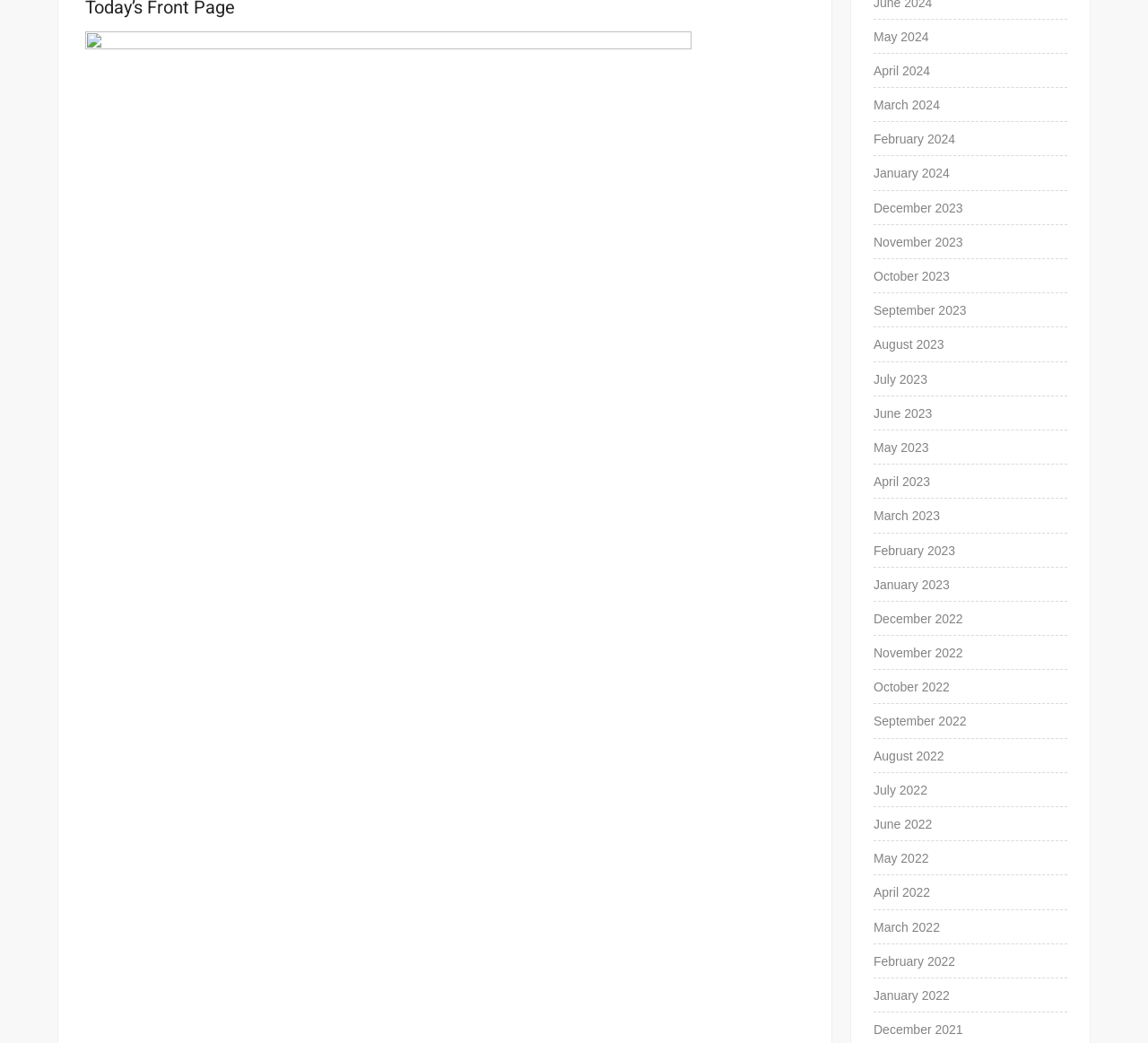Please reply to the following question with a single word or a short phrase:
What is the earliest month listed?

December 2021